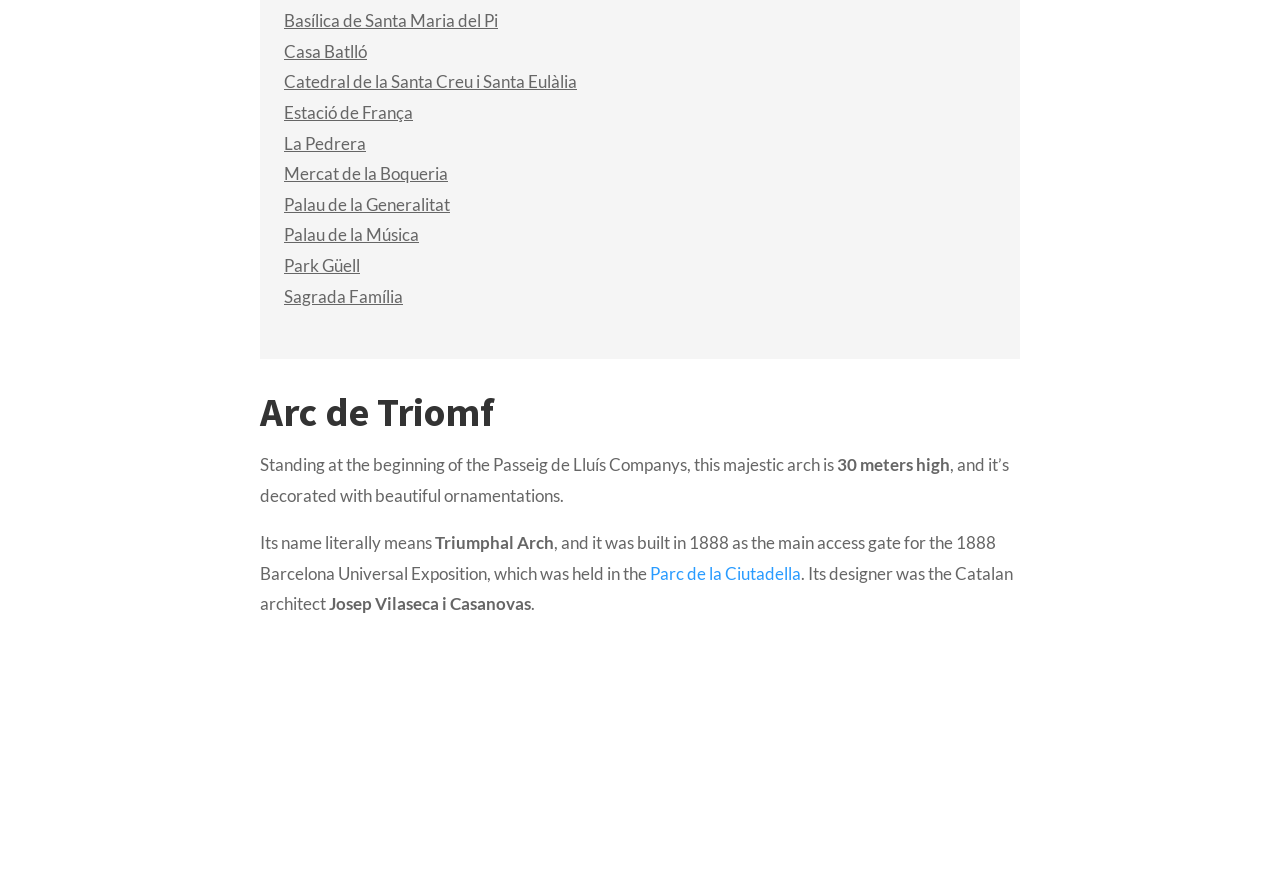Examine the image carefully and respond to the question with a detailed answer: 
What was the arch built for?

The purpose of the arch is mentioned in the StaticText element, which is 'it was built in 1888 as the main access gate for the 1888 Barcelona Universal Exposition'.